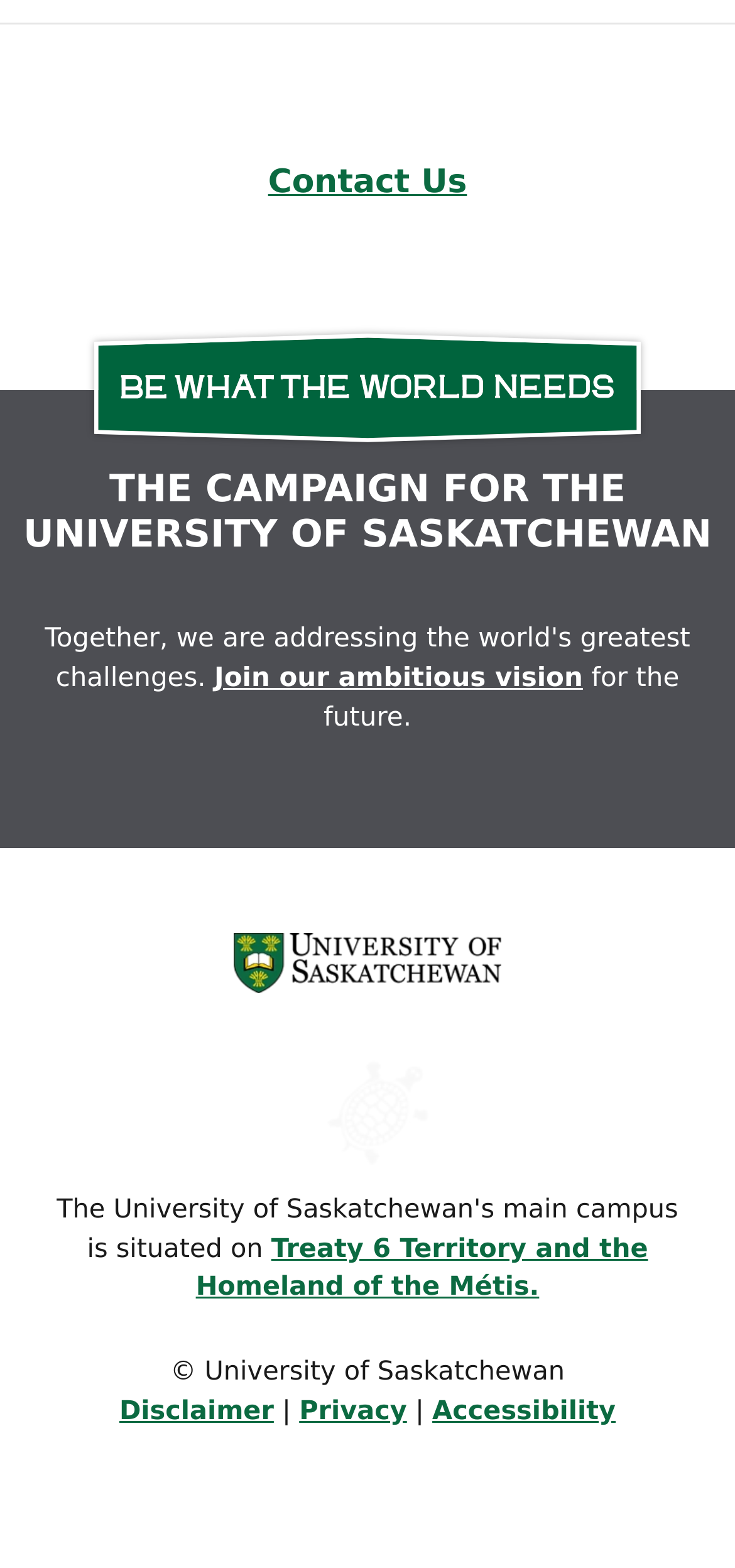Use one word or a short phrase to answer the question provided: 
What is the slogan of the campaign?

Be What the World Needs